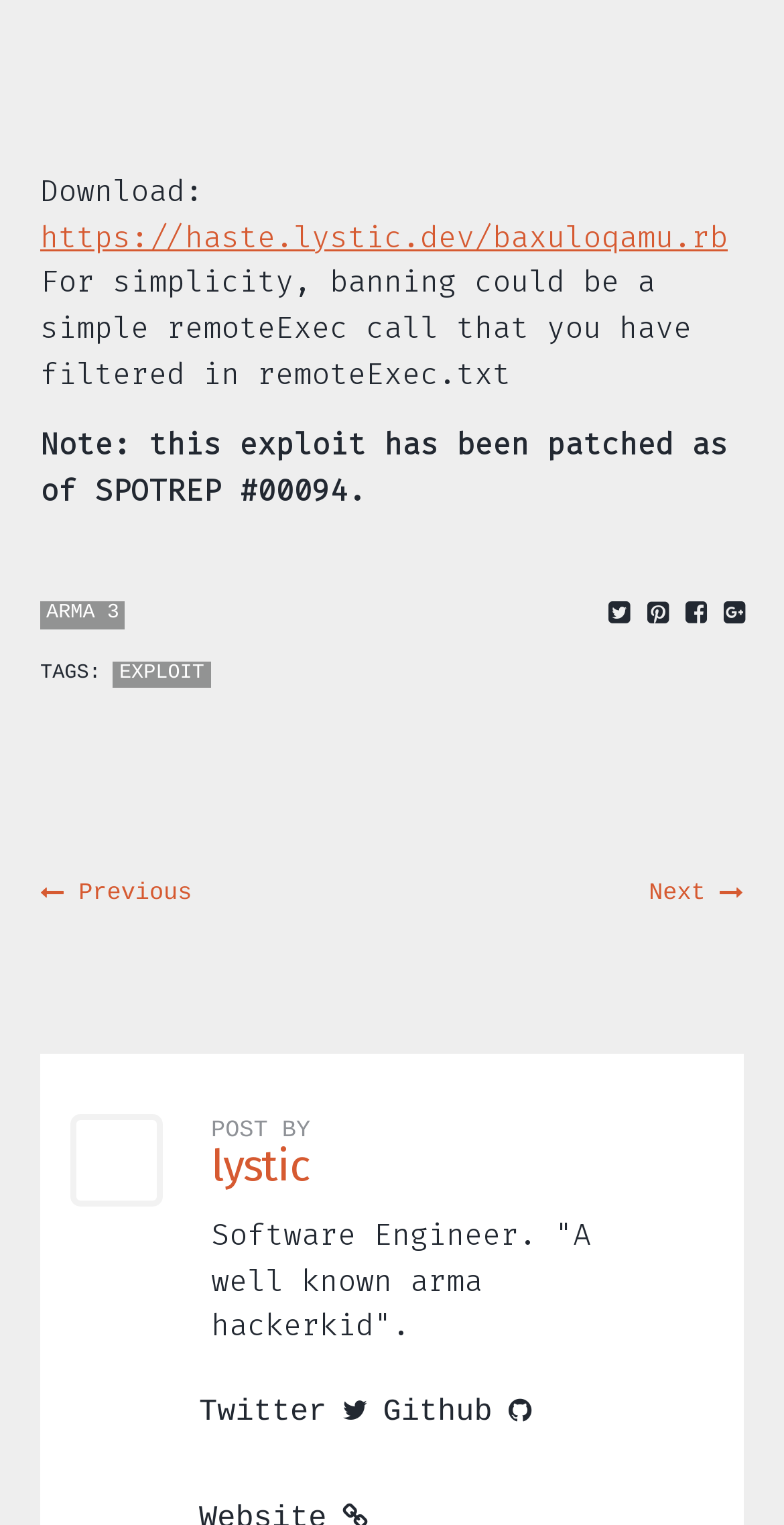Please locate the bounding box coordinates for the element that should be clicked to achieve the following instruction: "Go to previous page". Ensure the coordinates are given as four float numbers between 0 and 1, i.e., [left, top, right, bottom].

[0.051, 0.543, 0.5, 0.629]